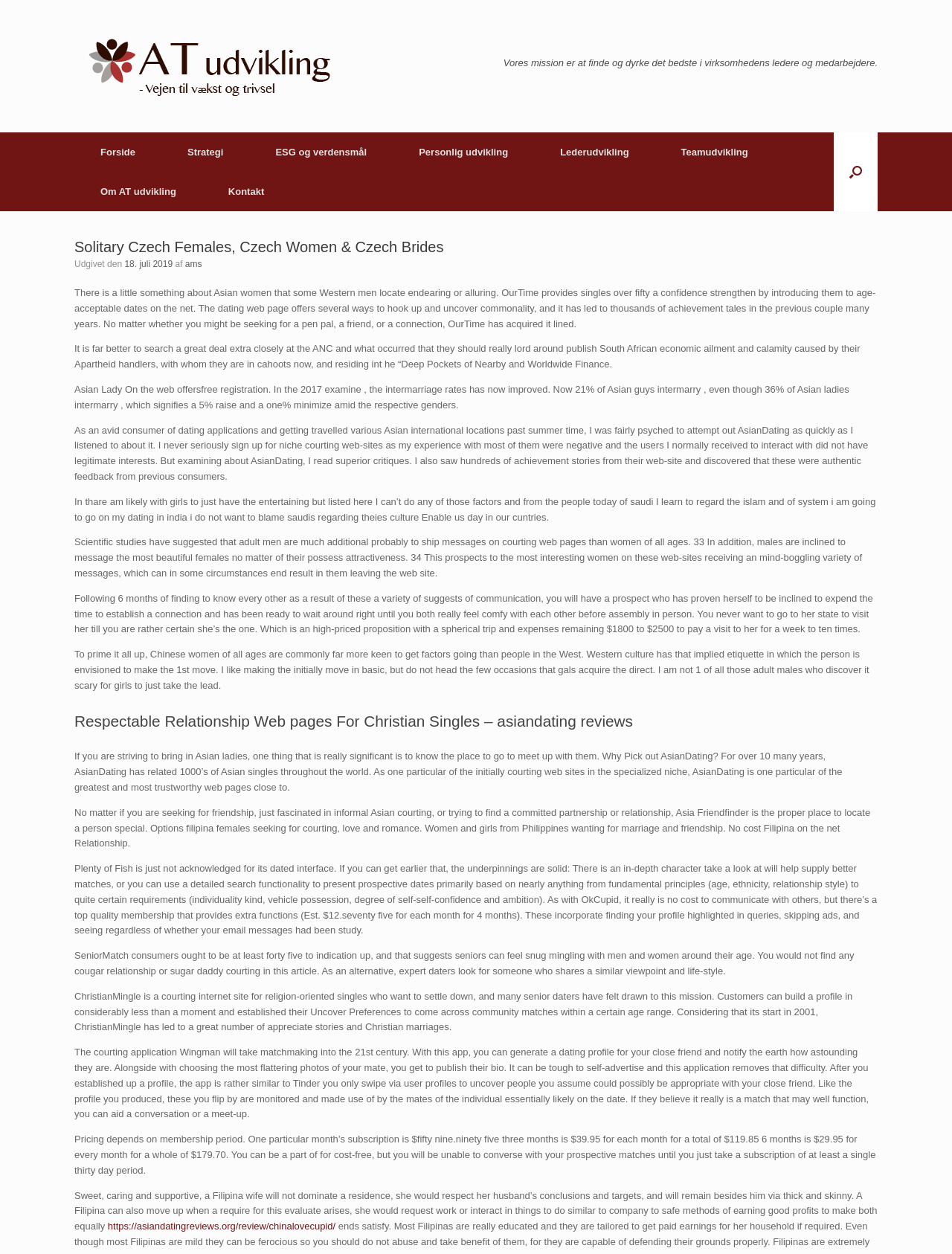Provide your answer in one word or a succinct phrase for the question: 
How many links are there on the webpage?

15